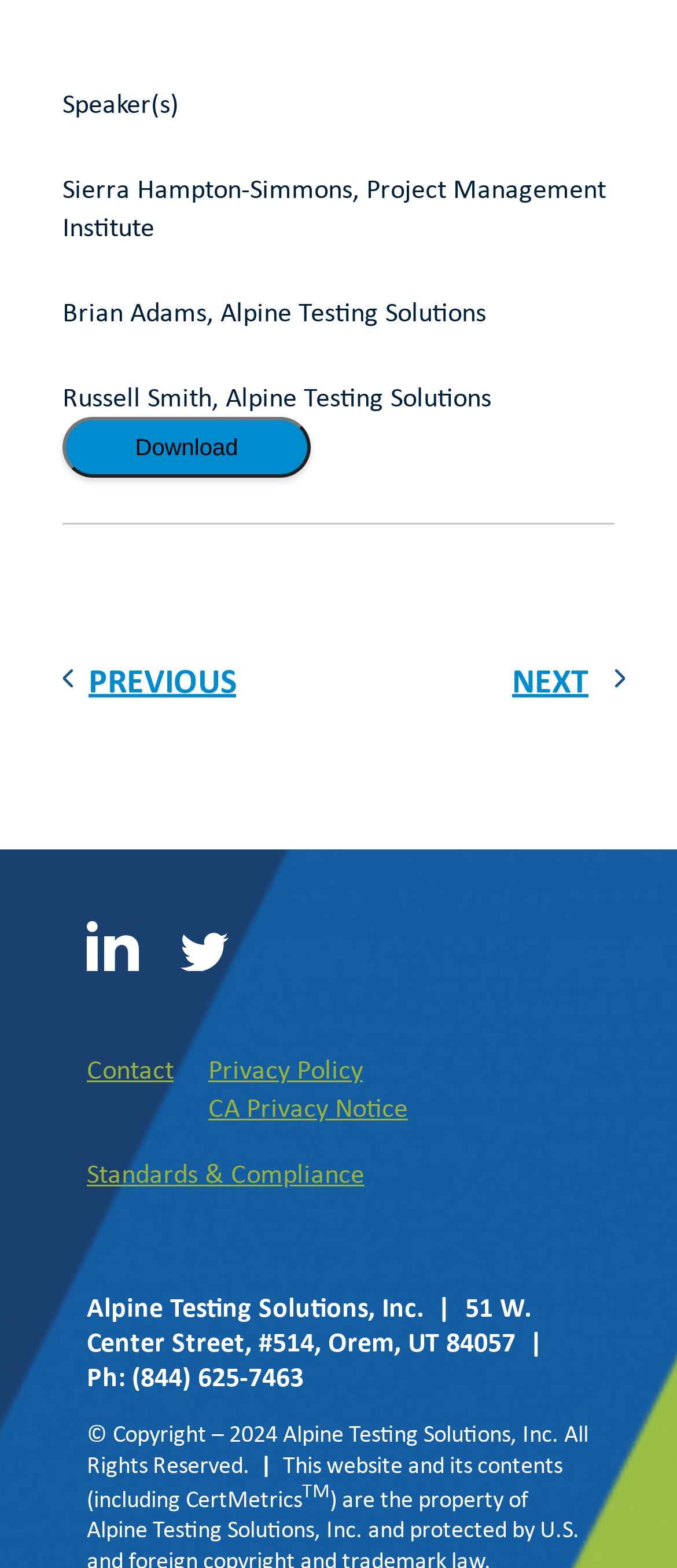What is the text of the heading above the links?
Provide a short answer using one word or a brief phrase based on the image.

Speaker(s)